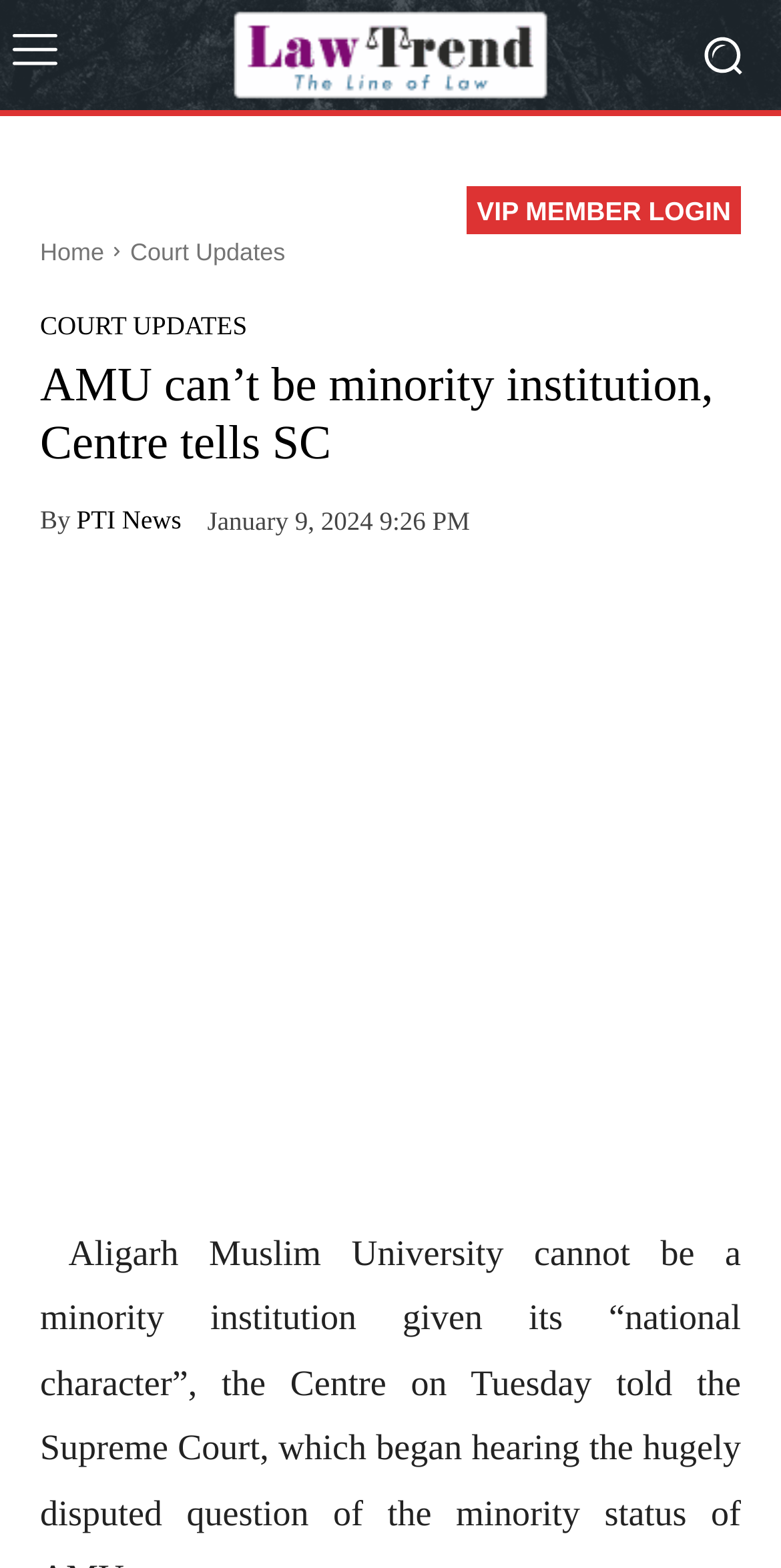Respond with a single word or short phrase to the following question: 
How many social media links are available on the webpage?

6